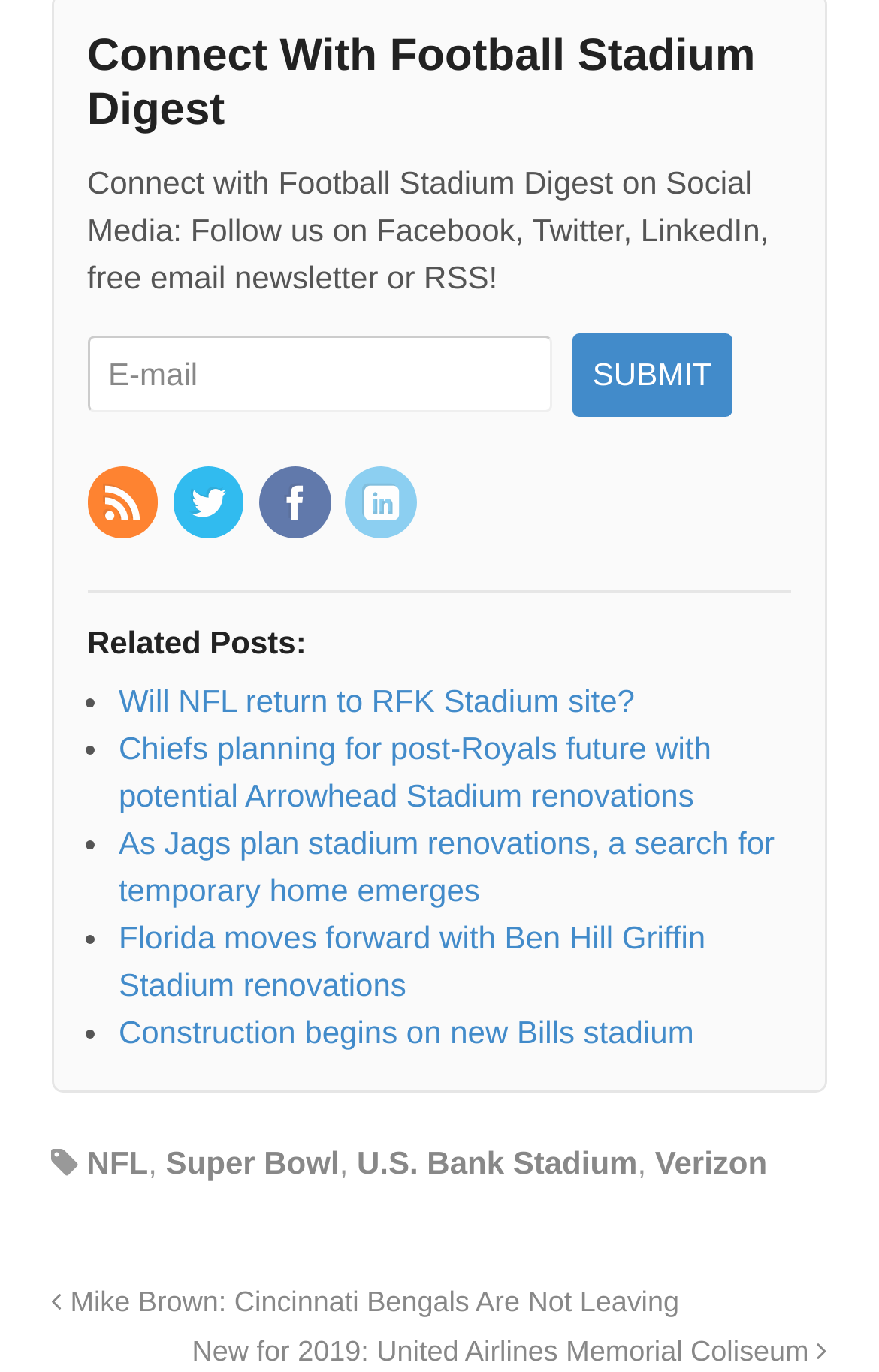Please determine the bounding box coordinates of the section I need to click to accomplish this instruction: "Check out the new Bills stadium construction".

[0.135, 0.739, 0.789, 0.765]